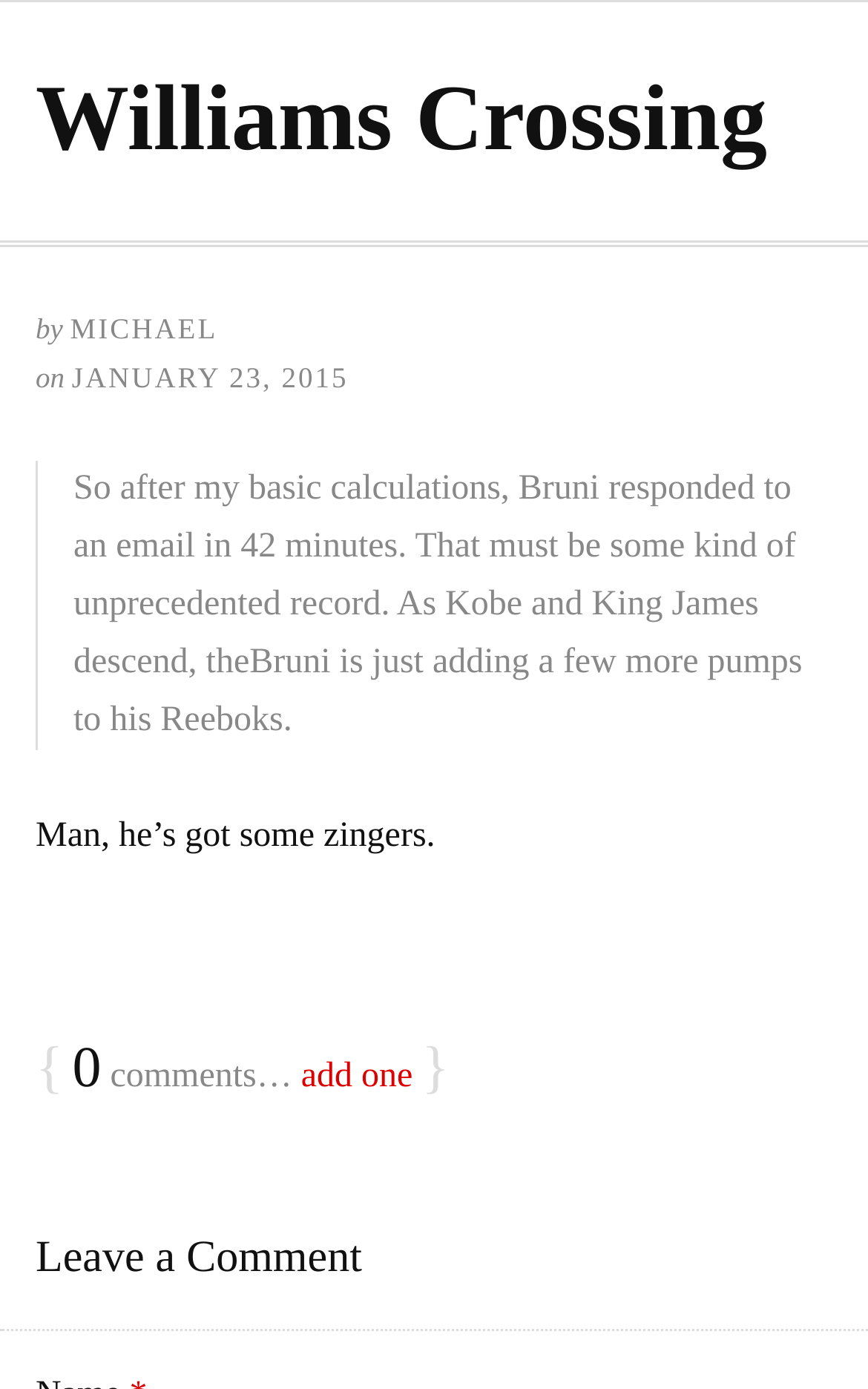Using the provided element description "Jasper Park Terms Of Service", determine the bounding box coordinates of the UI element.

None